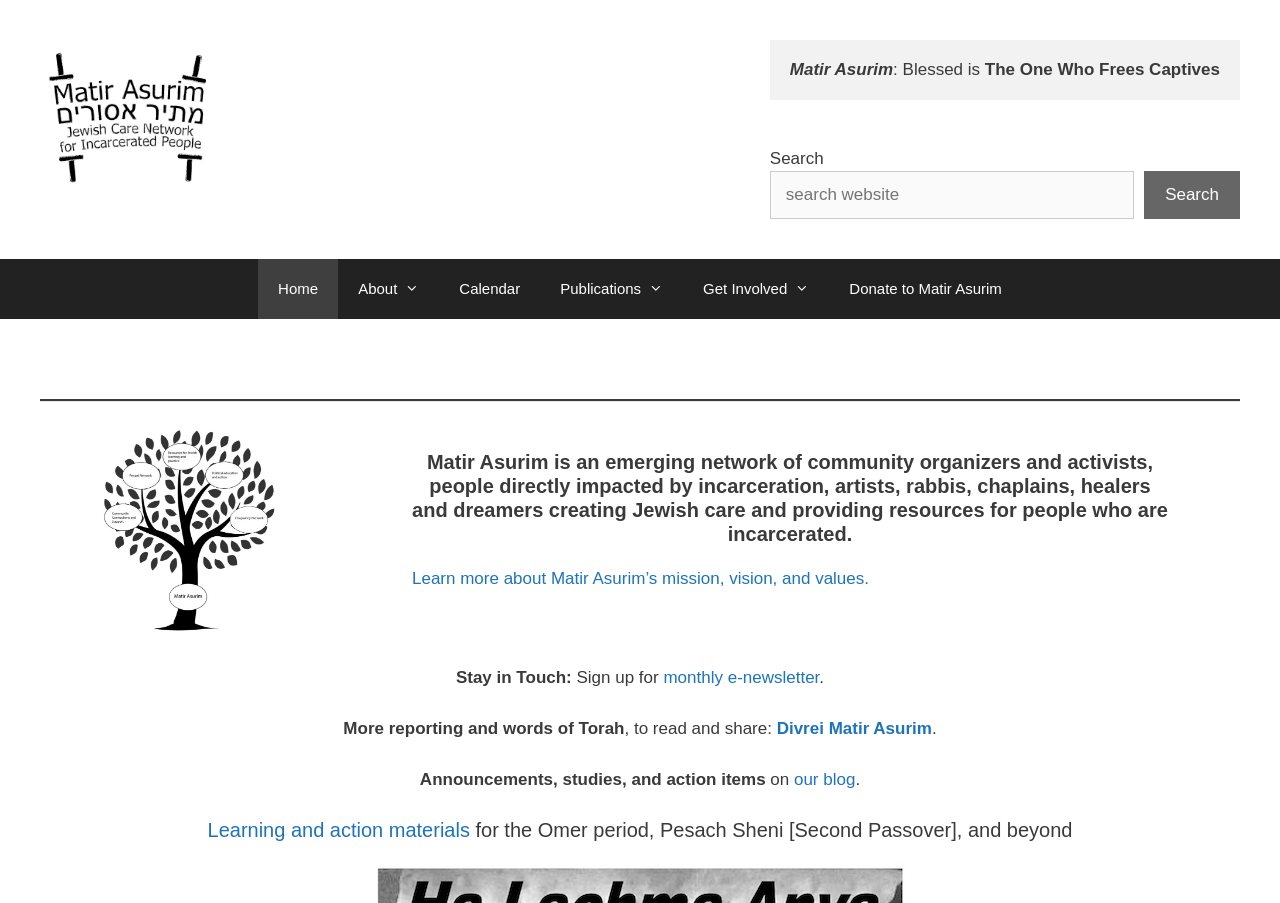Illustrate the webpage thoroughly, mentioning all important details.

The webpage is about Matir Asurim, a Jewish Care Network for Incarcerated People. At the top, there is a banner with the organization's name and a complementary section containing a search bar with a search button. Below the banner, there is a navigation menu with links to different sections of the website, including Home, About, Calendar, Publications, Get Involved, and Donate.

On the main content area, there is a figure with an image of a network tree, accompanied by a heading that describes the organization's mission and vision. Below this, there is a section with a link to learn more about the organization's mission, vision, and values.

Further down, there is a section with a heading that invites visitors to stay in touch, with a link to sign up for a monthly e-newsletter. Next to this, there is a section with links to more reporting and words of Torah, as well as announcements, studies, and action items on the organization's blog.

At the bottom of the page, there is a heading that highlights learning and action materials for the Omer period, Pesach Sheni (Second Passover), and beyond, with a link to access these resources. Throughout the page, there are several images, including the organization's logo and the network tree image.